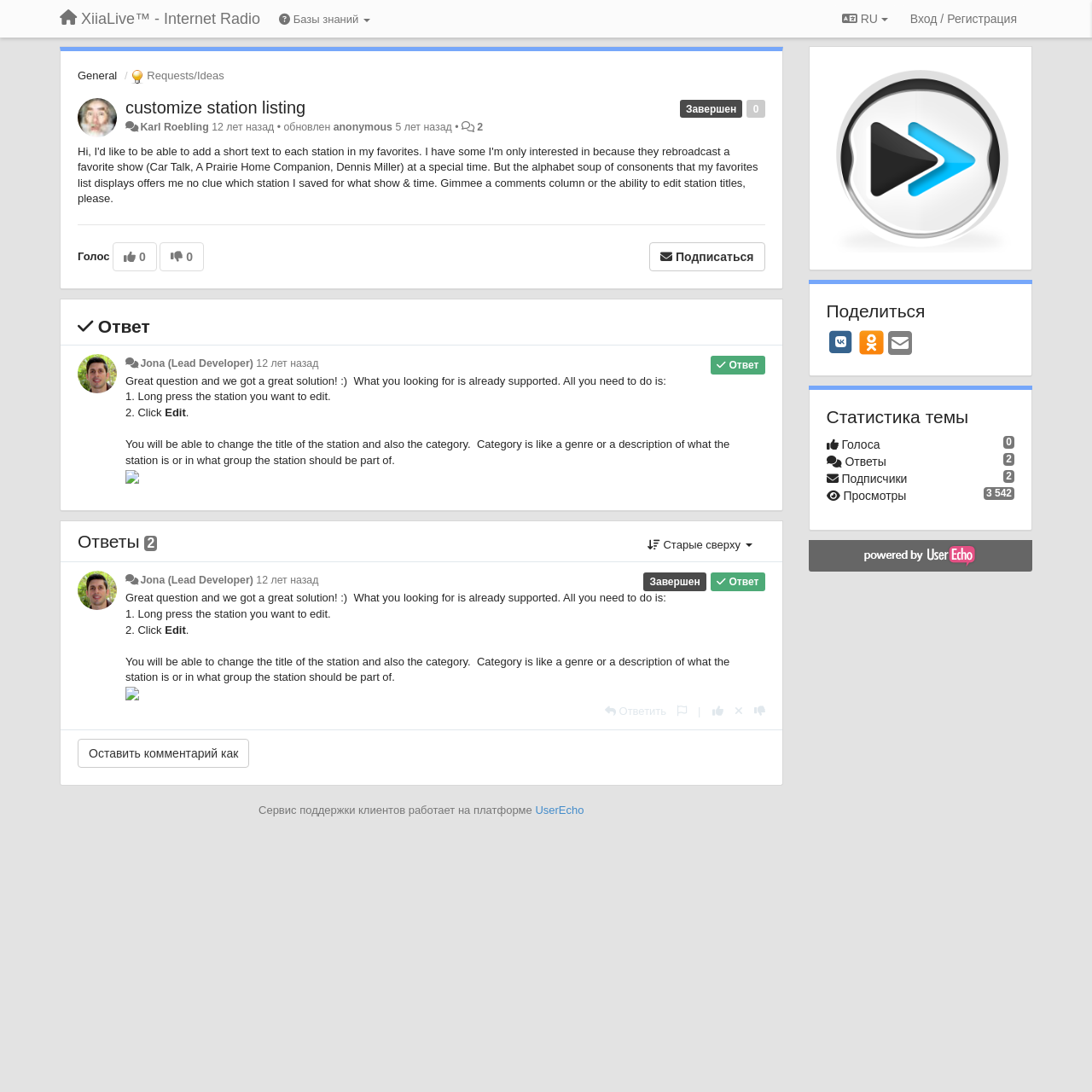What is the name of the internet radio platform?
Please answer the question with a single word or phrase, referencing the image.

XiiaLive